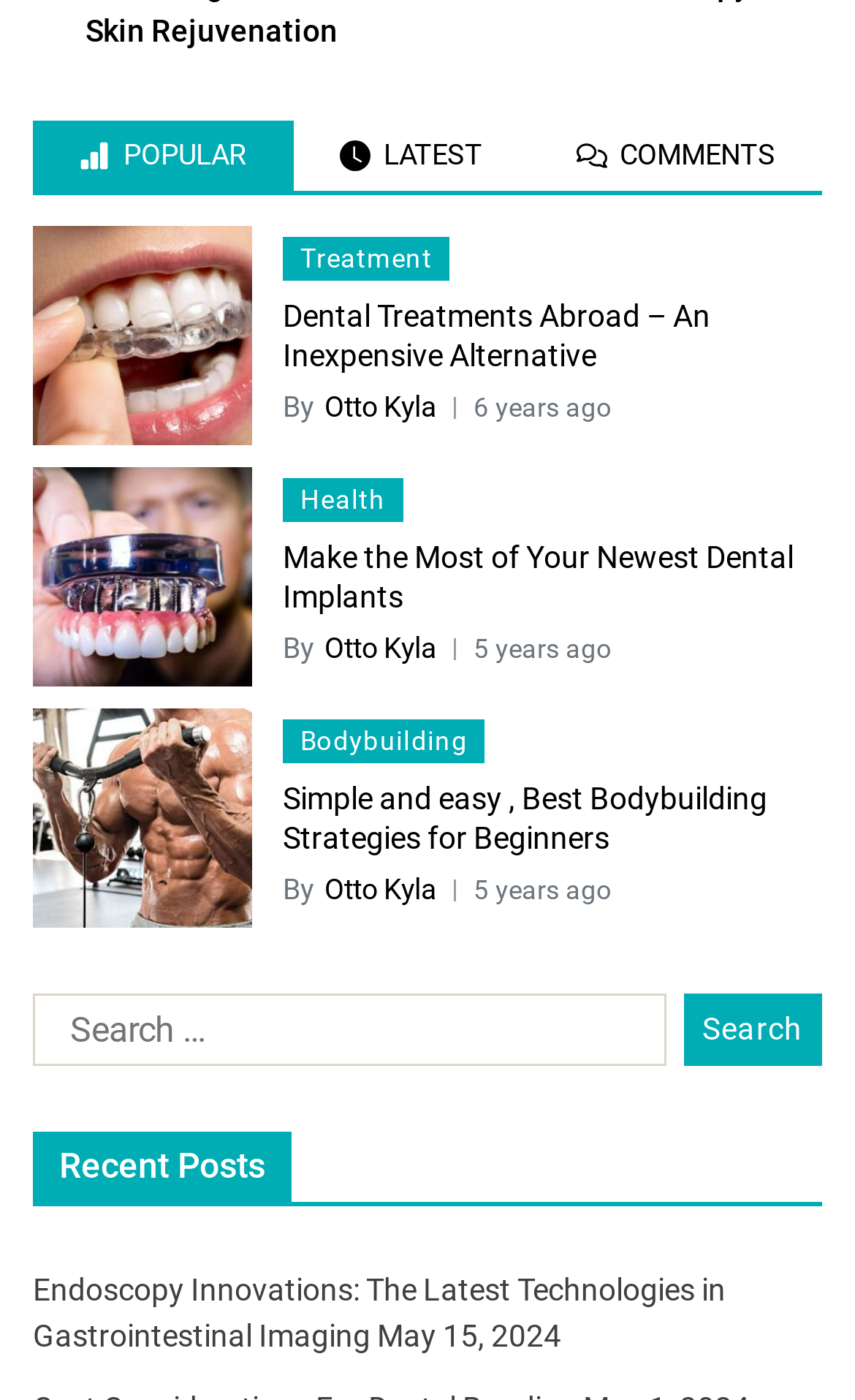Determine the bounding box for the described UI element: "Latest".

[0.343, 0.087, 0.619, 0.136]